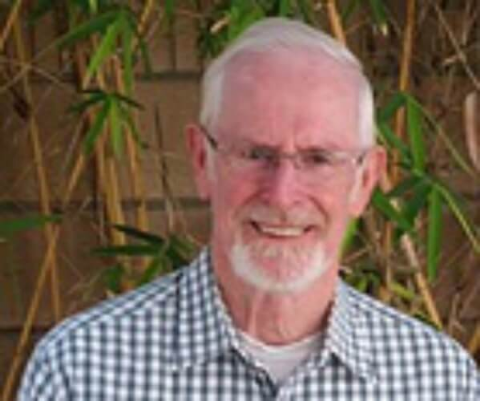Detail the scene shown in the image extensively.

The image features Seamus Beirne, an author known for his historical novels. He is portrayed with a warm smile against a backdrop of lush bamboo, giving a sense of tranquility and connection to nature. Beirne's appearance includes a neatly trimmed white beard and glasses, enhancing his distinguished look. He is dressed in a plaid shirt, which adds a casual yet thoughtful touch to his demeanor. This visual captures the essence of Beirne as an approachable and relatable figure in the literary community, reflecting his journey from Ireland to the United States and his deep appreciation for history and storytelling.